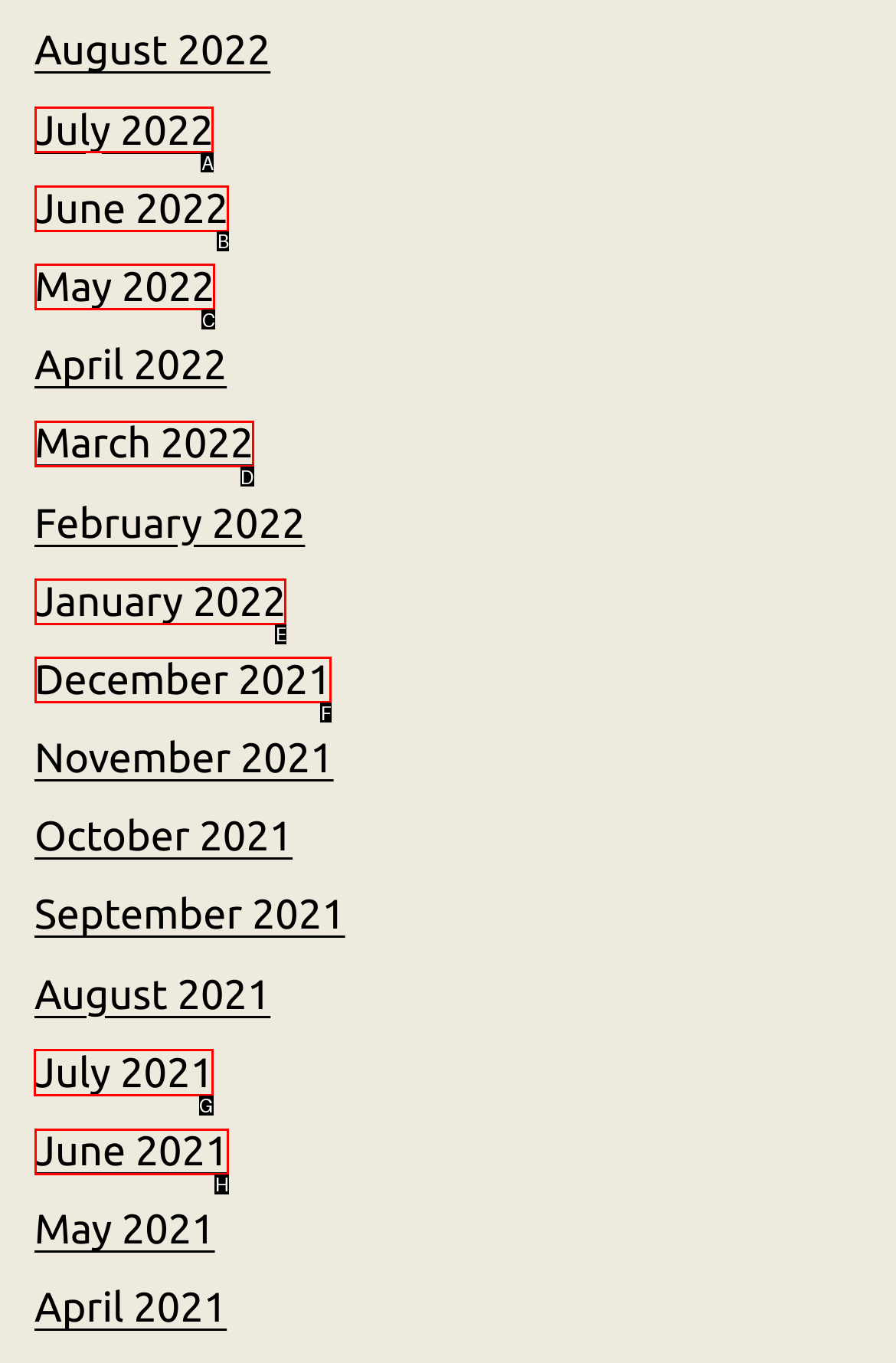Determine which HTML element to click on in order to complete the action: go to July 2021.
Reply with the letter of the selected option.

G